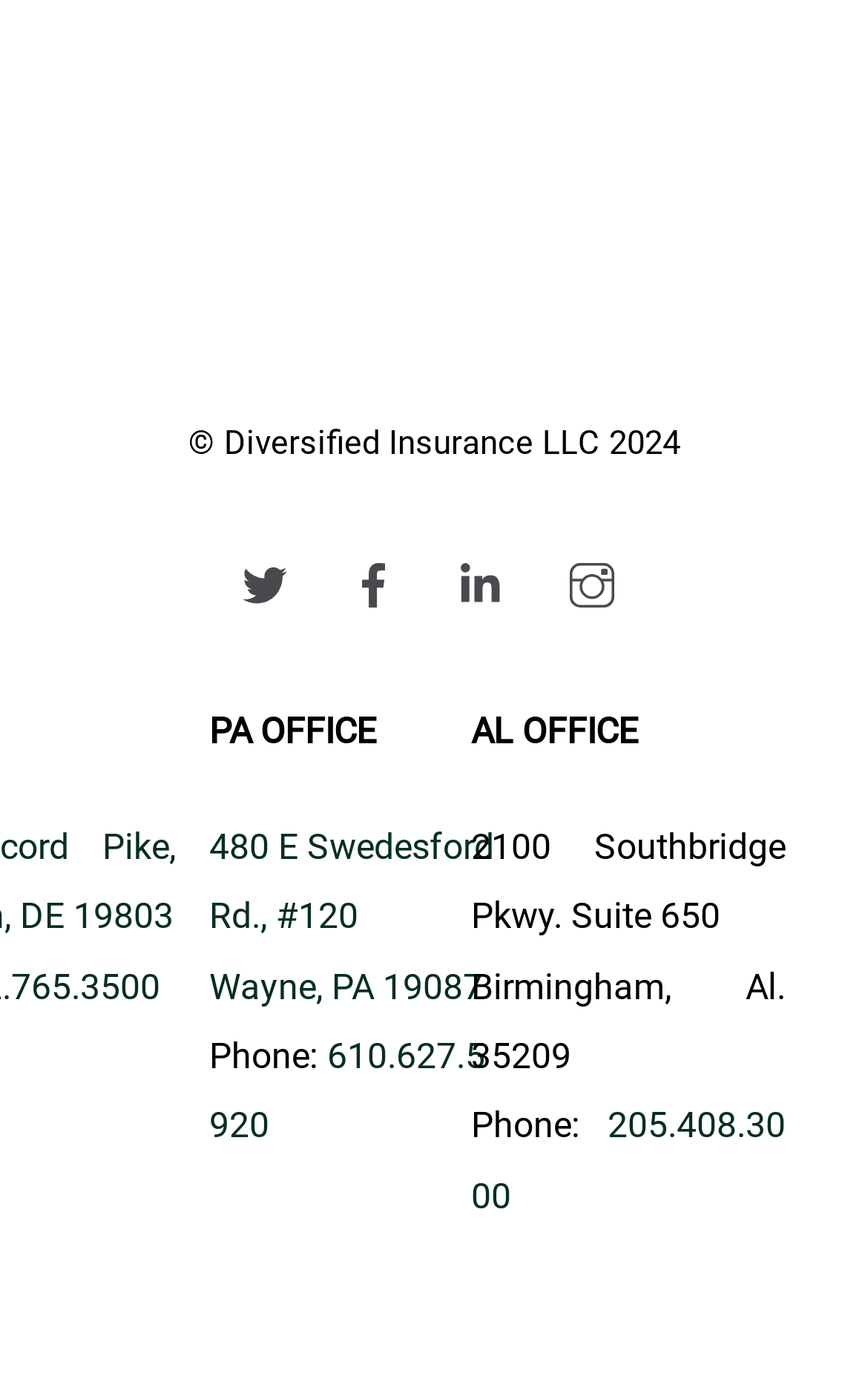Please locate the clickable area by providing the bounding box coordinates to follow this instruction: "Follow on Twitter".

[0.254, 0.406, 0.356, 0.438]